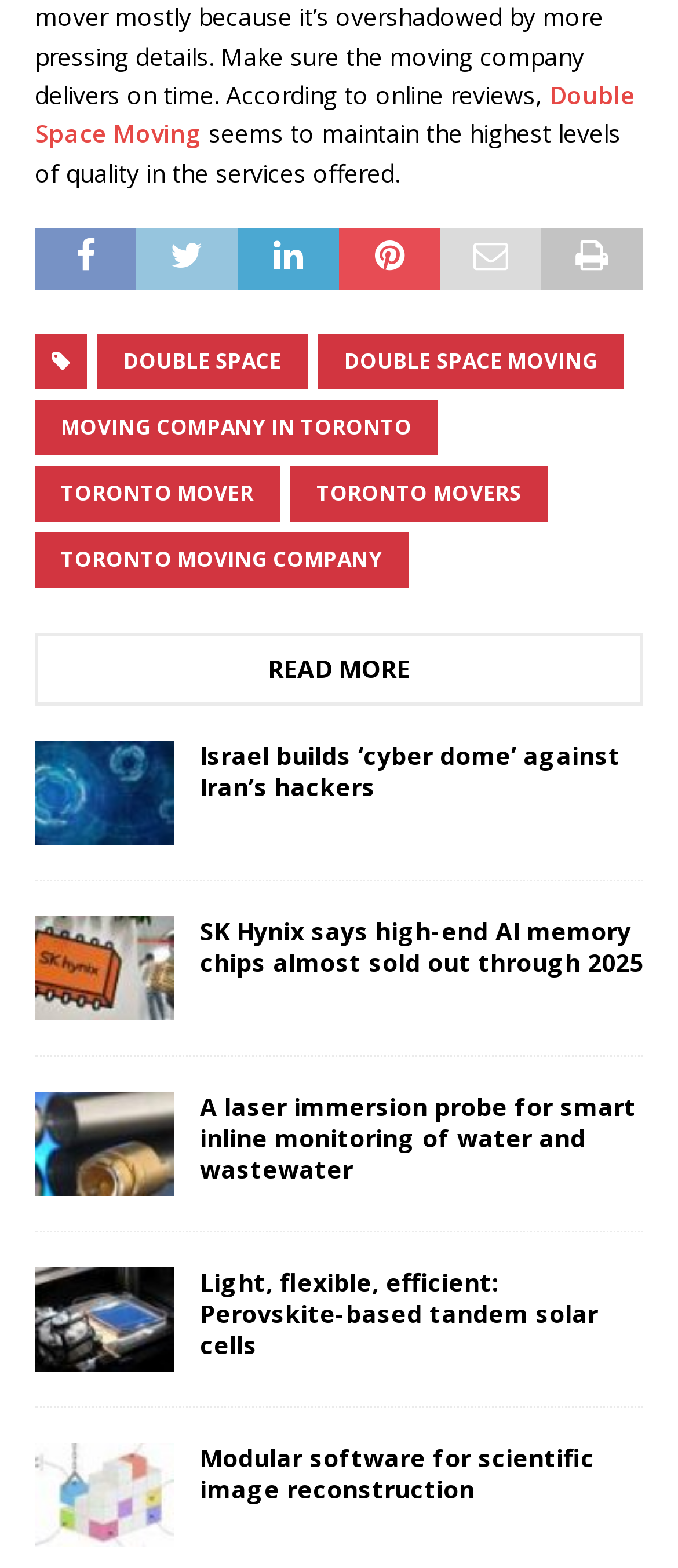Find the coordinates for the bounding box of the element with this description: "toronto moving company".

[0.051, 0.339, 0.603, 0.374]